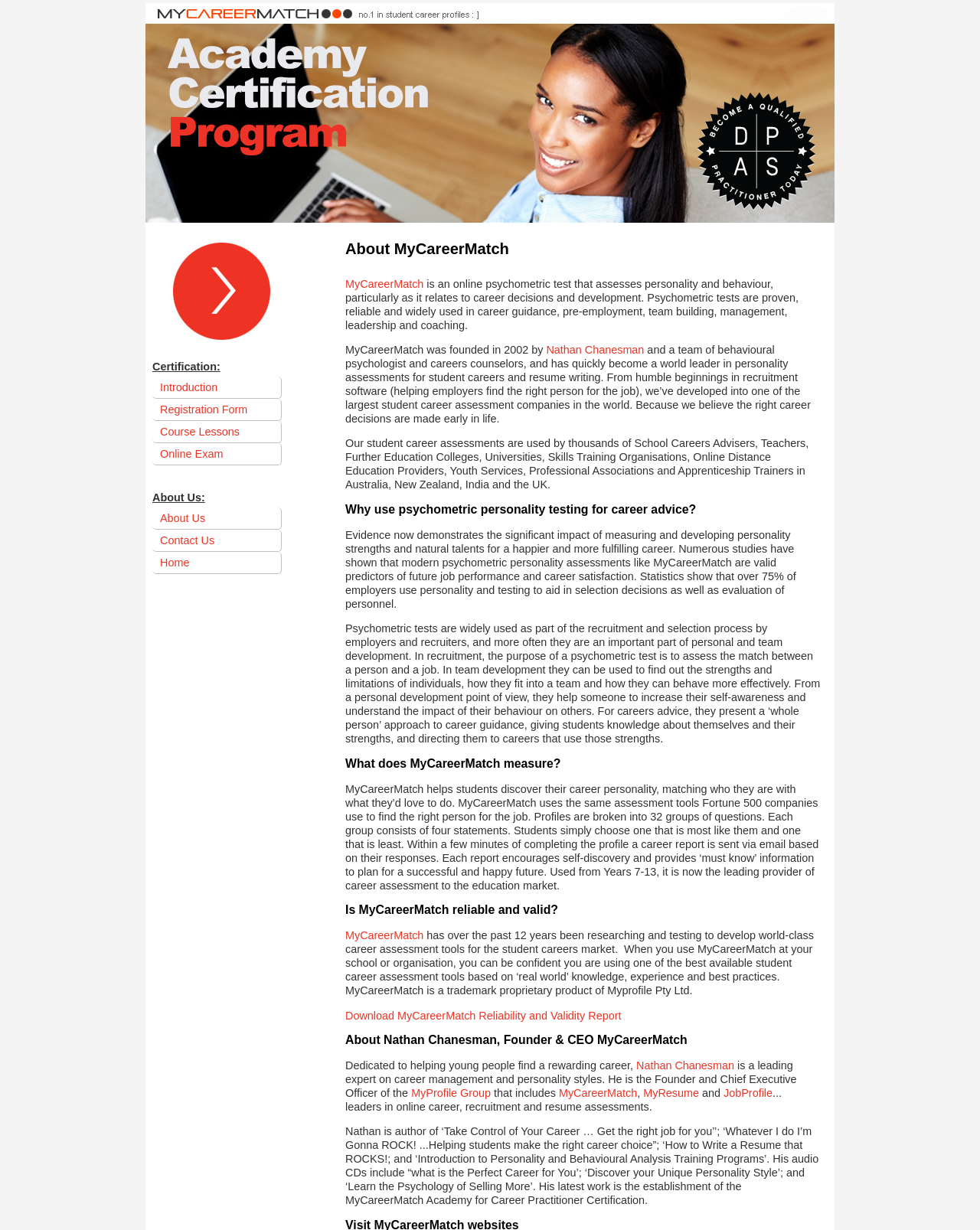Give the bounding box coordinates for the element described by: "Course Lessons".

[0.155, 0.342, 0.288, 0.36]